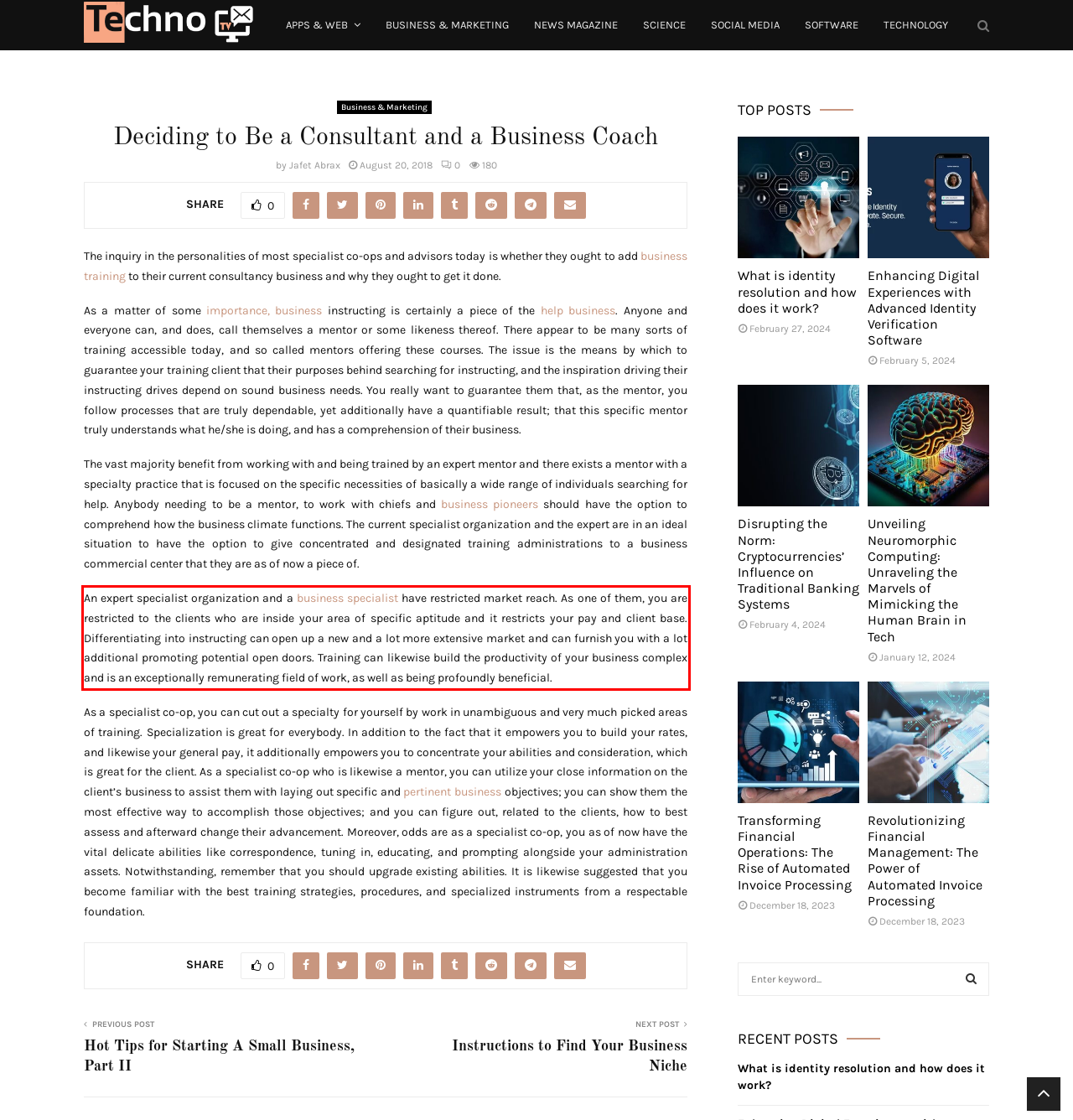You are provided with a screenshot of a webpage featuring a red rectangle bounding box. Extract the text content within this red bounding box using OCR.

An expert specialist organization and a business specialist have restricted market reach. As one of them, you are restricted to the clients who are inside your area of specific aptitude and it restricts your pay and client base. Differentiating into instructing can open up a new and a lot more extensive market and can furnish you with a lot additional promoting potential open doors. Training can likewise build the productivity of your business complex and is an exceptionally remunerating field of work, as well as being profoundly beneficial.